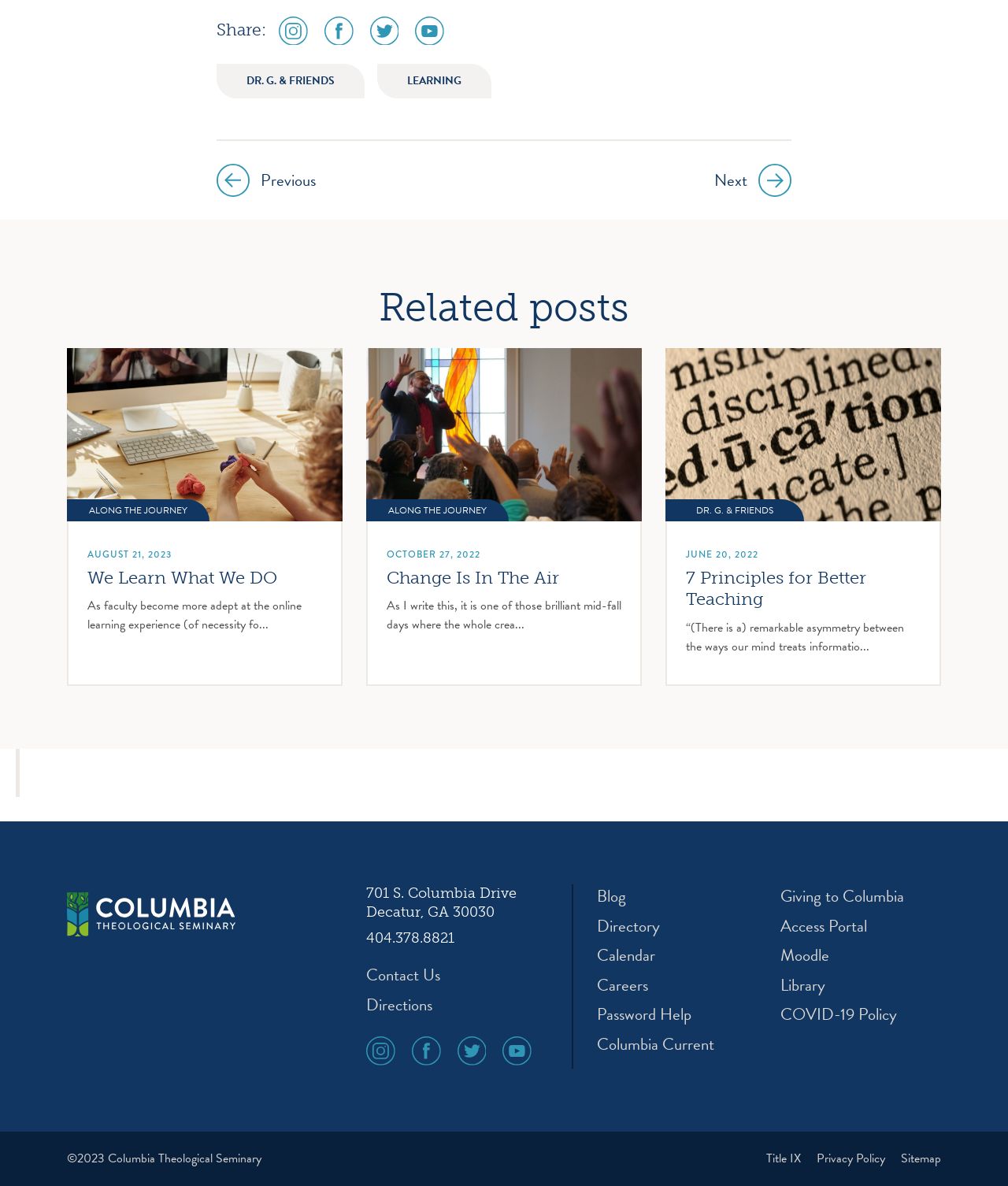How many social media icons are there?
Give a thorough and detailed response to the question.

I counted the social media icons at the top of the page, and there are four: Instagram, Facebook, Twitter, and YouTube. I also found the same icons at the bottom of the page, but I only counted them once.